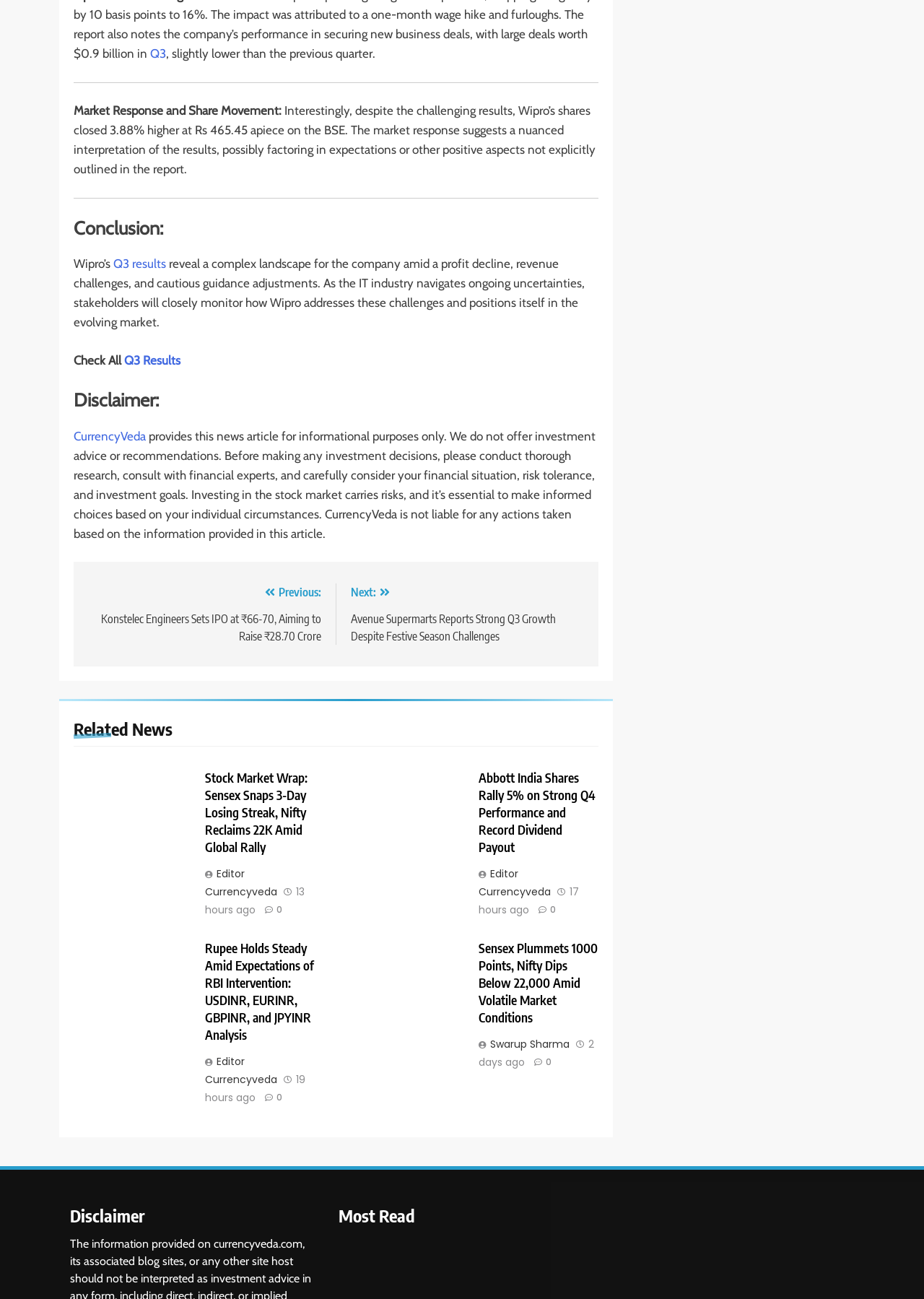What is the navigation option available at the bottom of the webpage?
Using the image, provide a concise answer in one word or a short phrase.

Posts